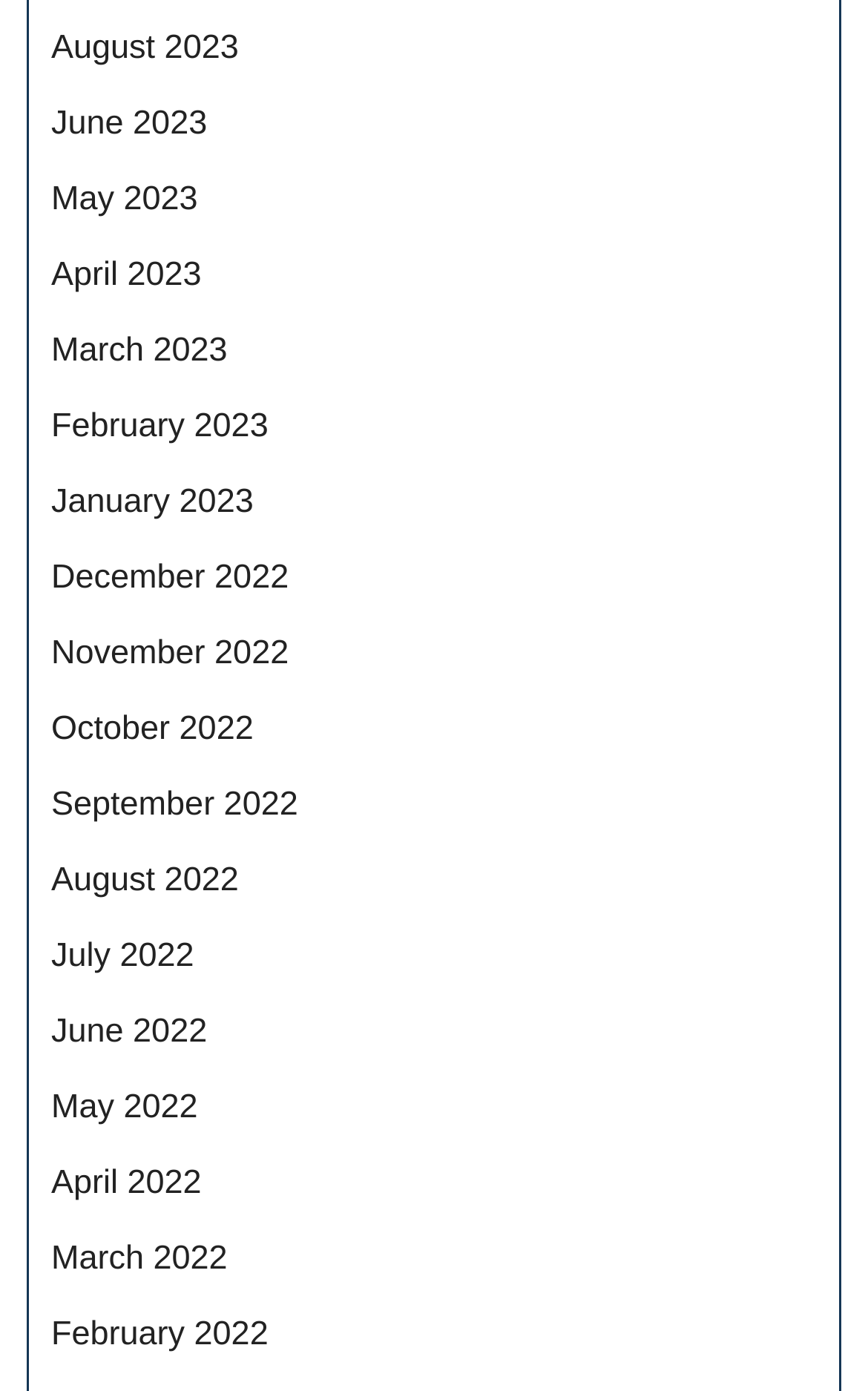How many links are there on the webpage?
Use the image to give a comprehensive and detailed response to the question.

I counted the number of links on the webpage, and there are 12 links, each representing a month from August 2023 to February 2022.